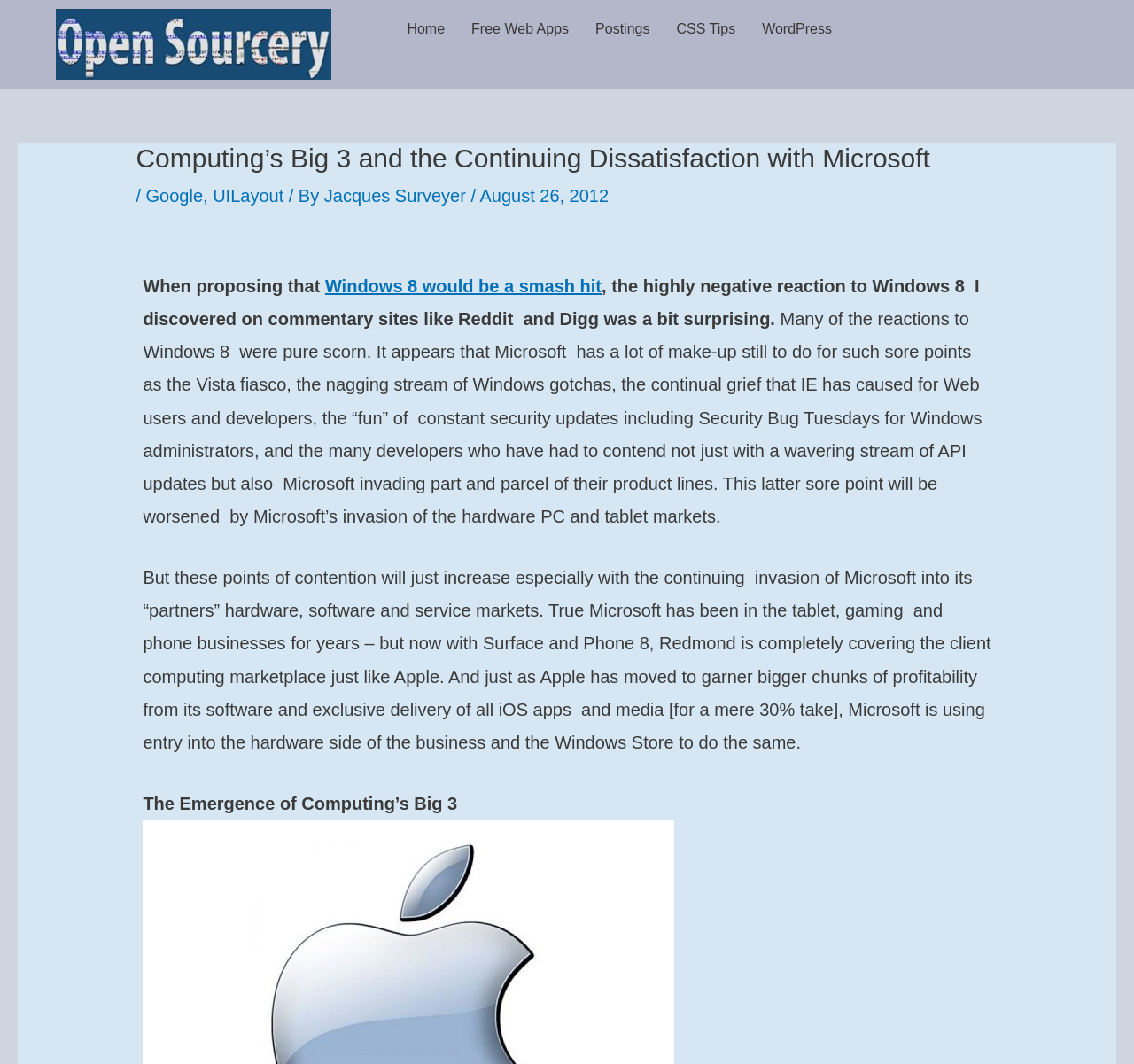What is the author of the article?
Look at the screenshot and respond with one word or a short phrase.

Jacques Surveyer